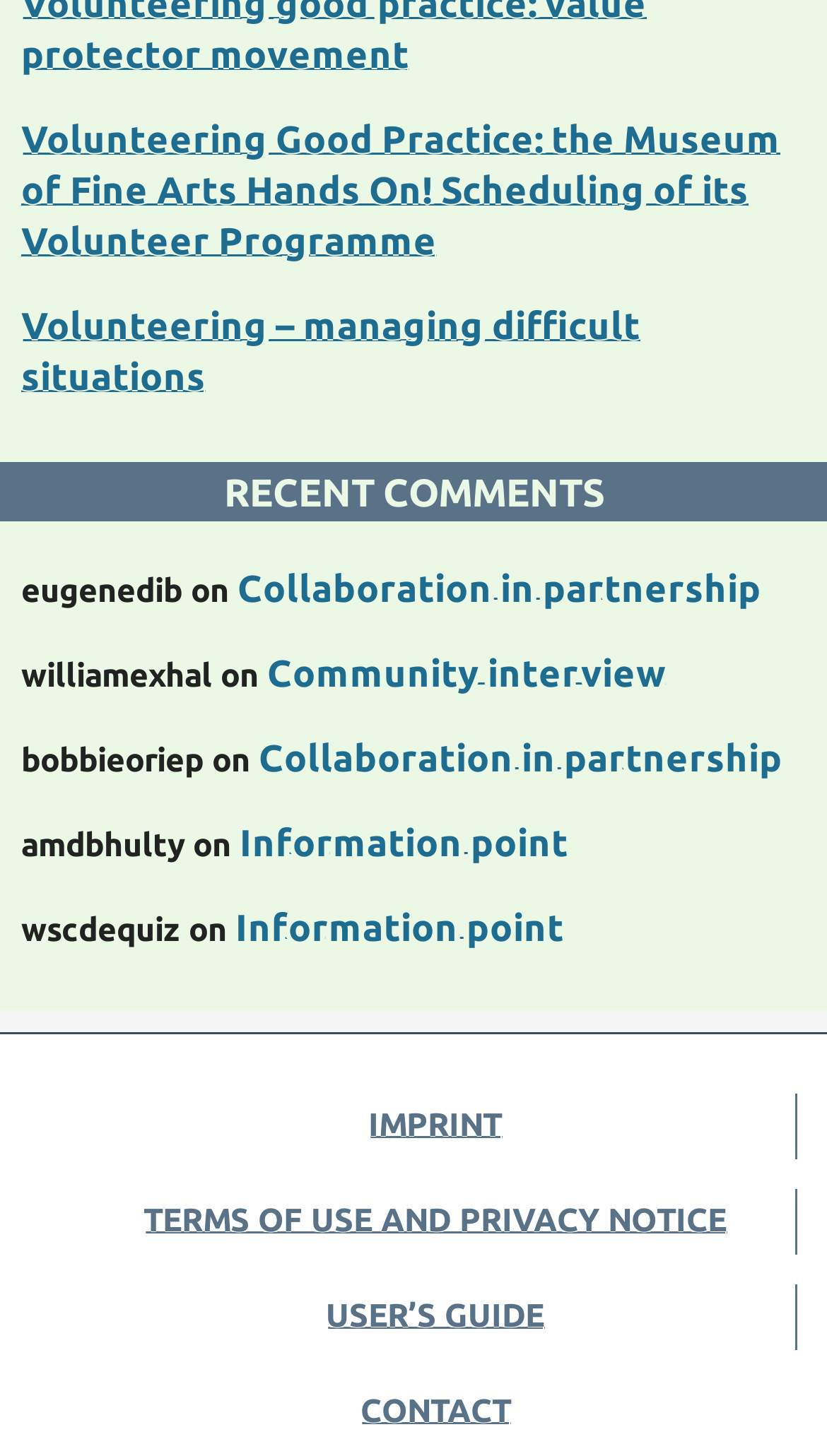How many links are there on the webpage?
From the image, respond using a single word or phrase.

9